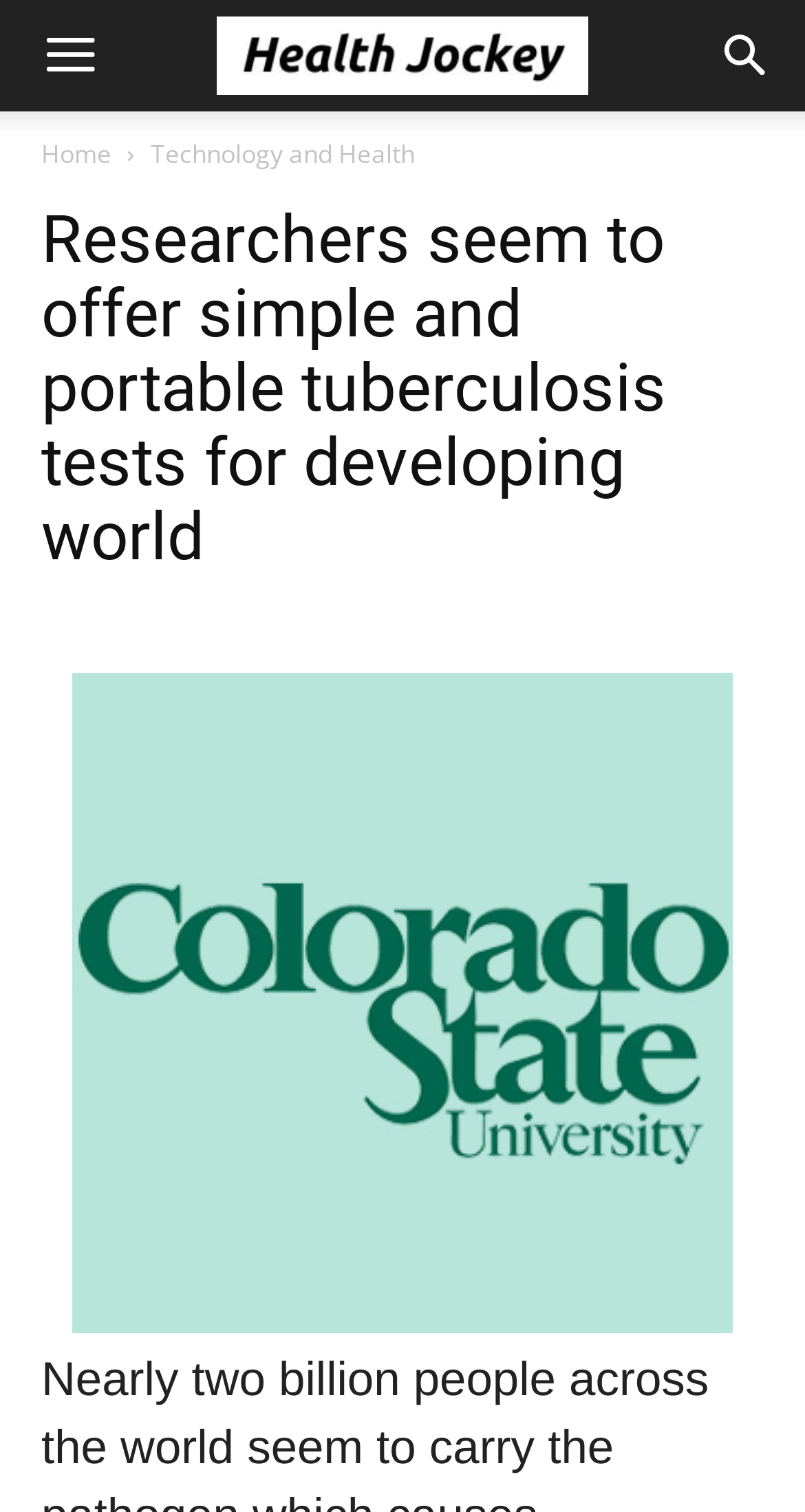Carefully examine the image and provide an in-depth answer to the question: What is the affiliation of the researchers?

I found the answer by looking at the image element with the text 'Colorado State University Logo' which suggests that the researchers are affiliated with this university.